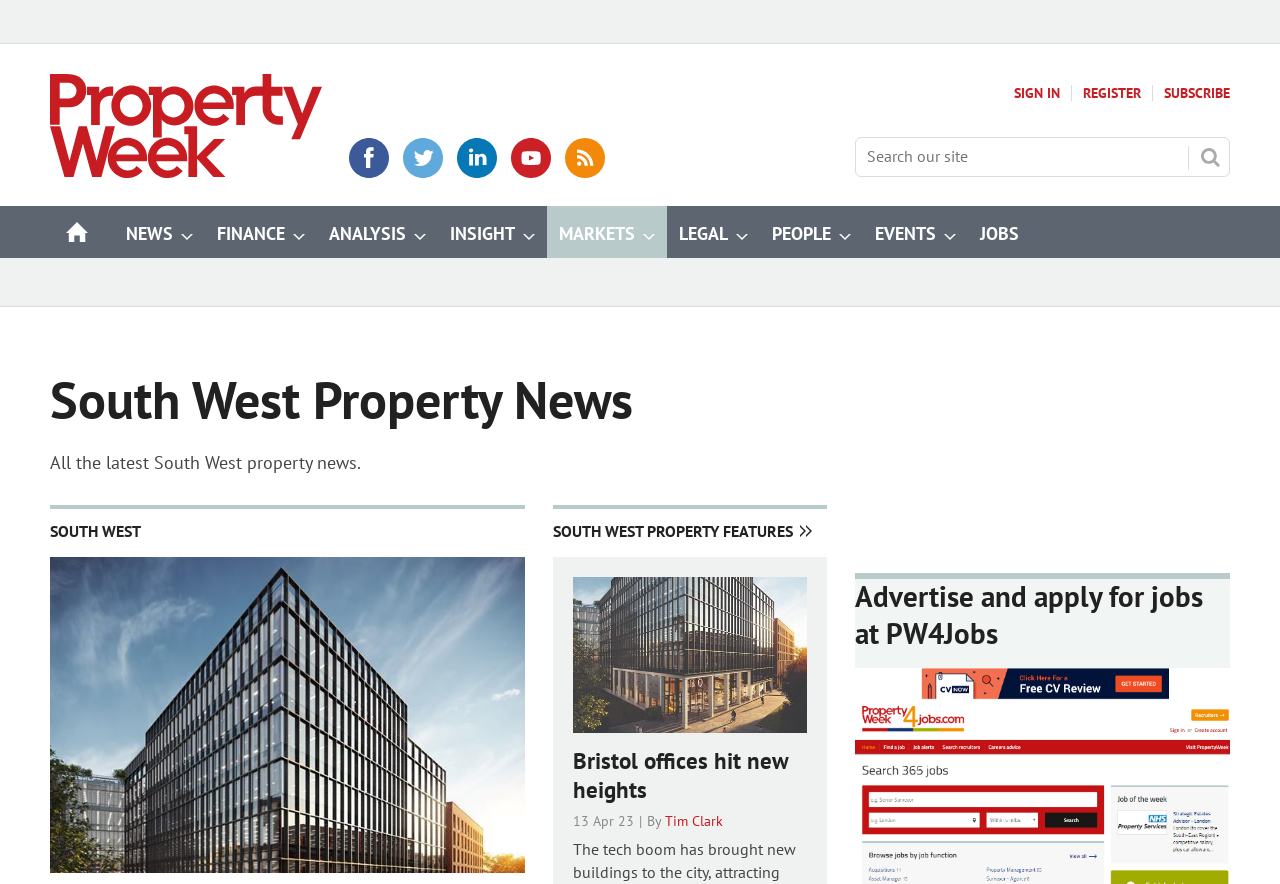Given the element description Deals, identify the bounding box coordinates for the UI element on the webpage screenshot. The format should be (top-left x, top-left y, bottom-right x, bottom-right y), with values between 0 and 1.

[0.039, 0.45, 0.069, 0.473]